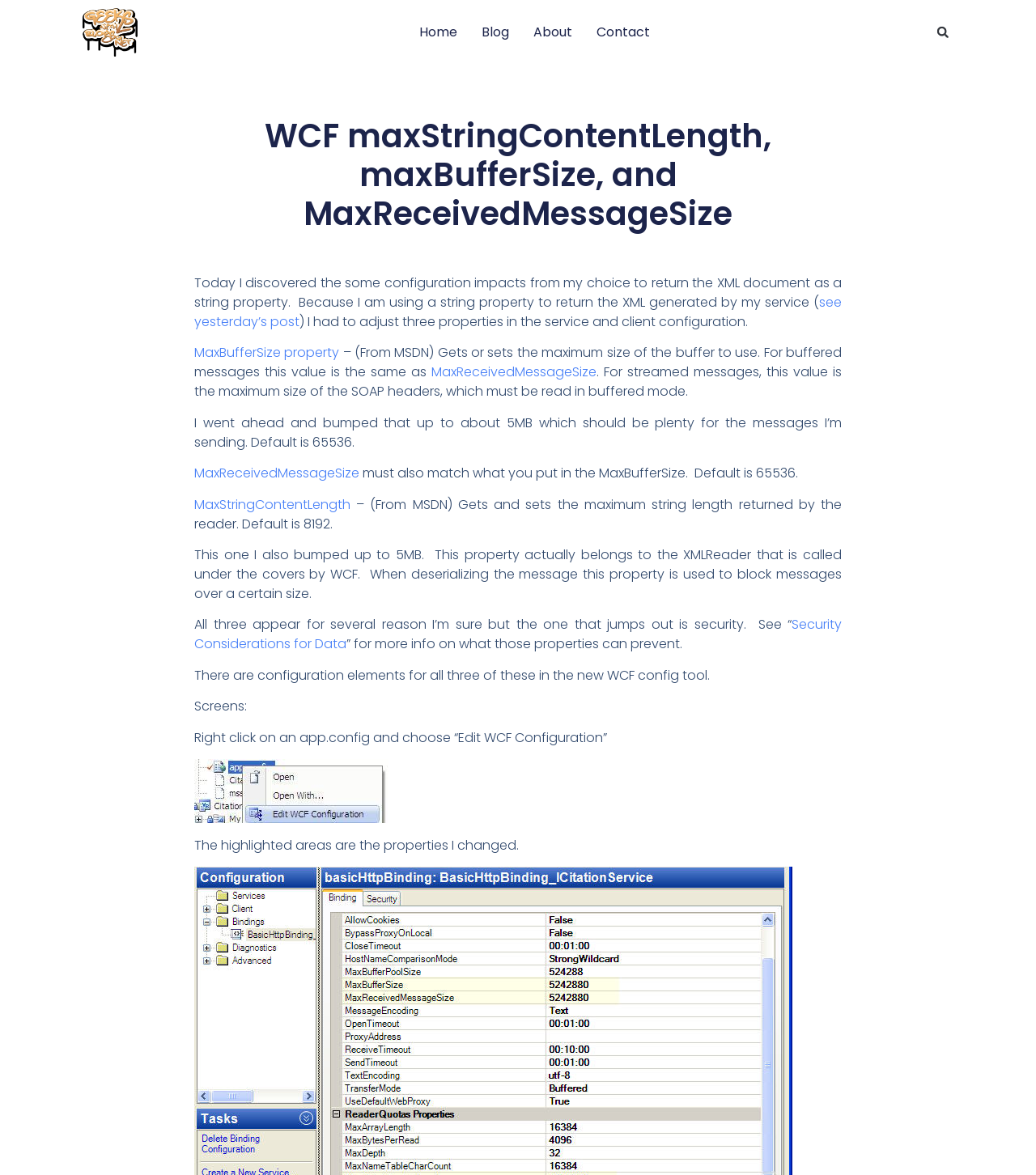Please reply to the following question using a single word or phrase: 
What is the author of the blog post?

Not specified